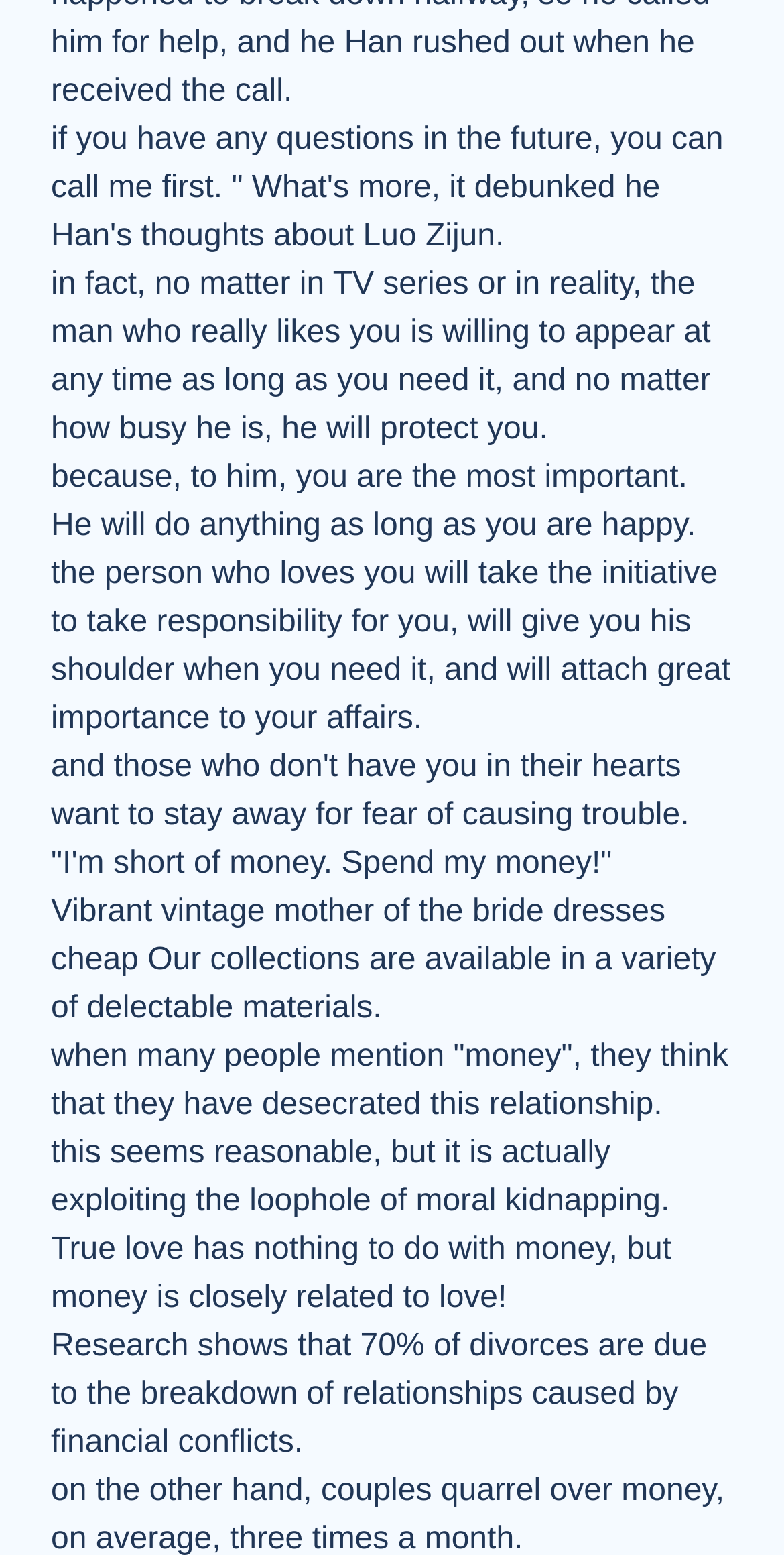What type of dresses are mentioned on this webpage?
Please give a detailed and thorough answer to the question, covering all relevant points.

The link 'vintage mother of the bride dresses' suggests that the webpage is referencing or promoting this specific type of dress, possibly in the context of relationships or weddings.